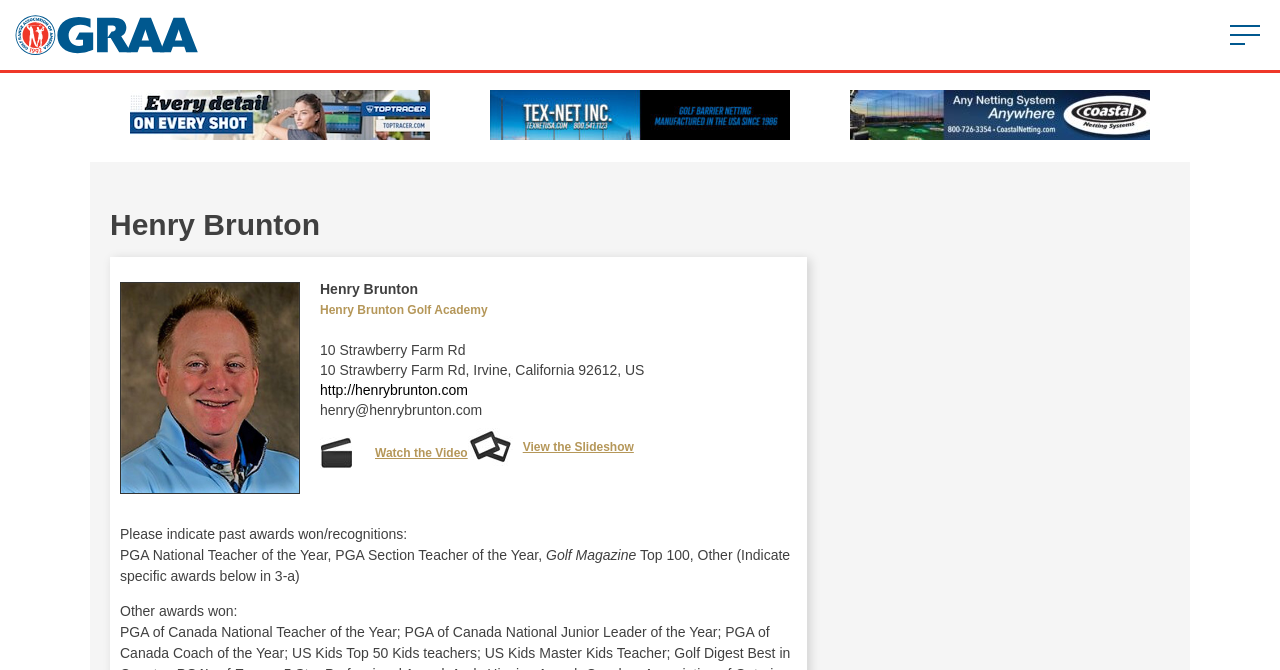Identify the bounding box of the HTML element described here: "http://henrybrunton.com". Provide the coordinates as four float numbers between 0 and 1: [left, top, right, bottom].

[0.25, 0.57, 0.366, 0.594]